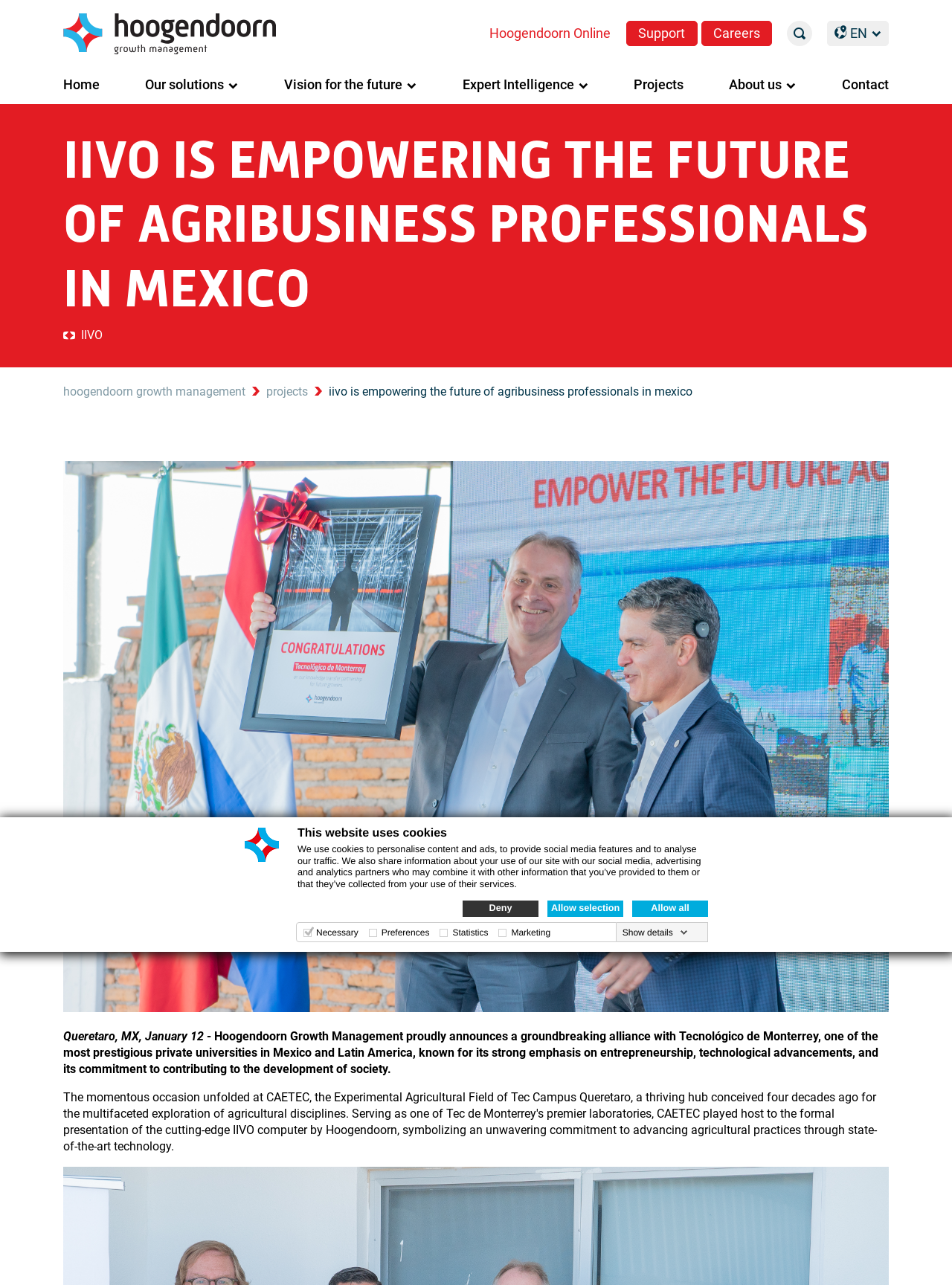What is the purpose of necessary cookies?
Craft a detailed and extensive response to the question.

The question is asking about the purpose of necessary cookies. By looking at the webpage, we can see that there is a section about cookies and their purposes. The necessary cookies are described as helping to make a website usable by enabling basic functions like page navigation and access to secure areas of the website.